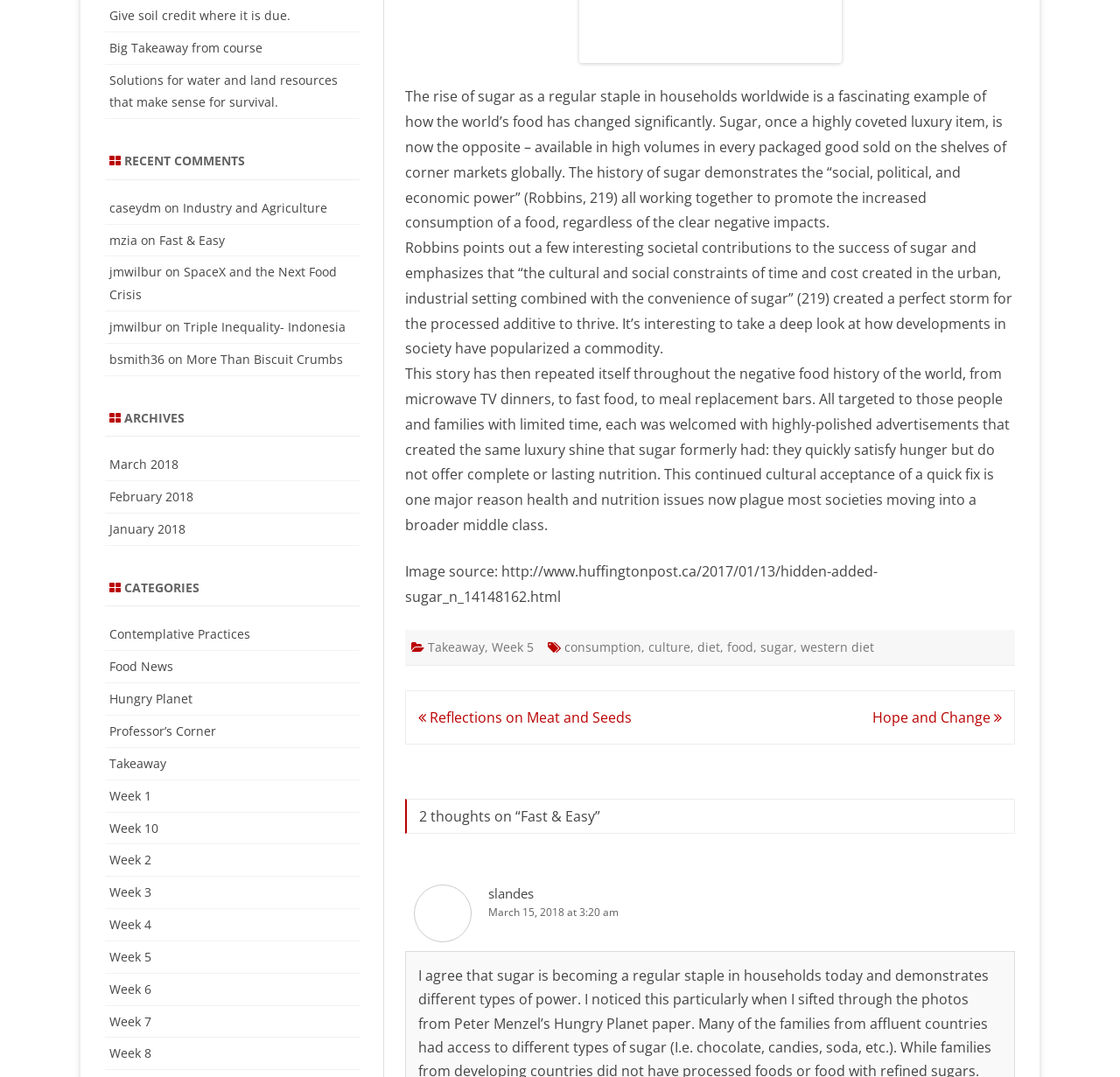Given the element description Week 8, specify the bounding box coordinates of the corresponding UI element in the format (top-left x, top-left y, bottom-right x, bottom-right y). All values must be between 0 and 1.

[0.098, 0.97, 0.135, 0.986]